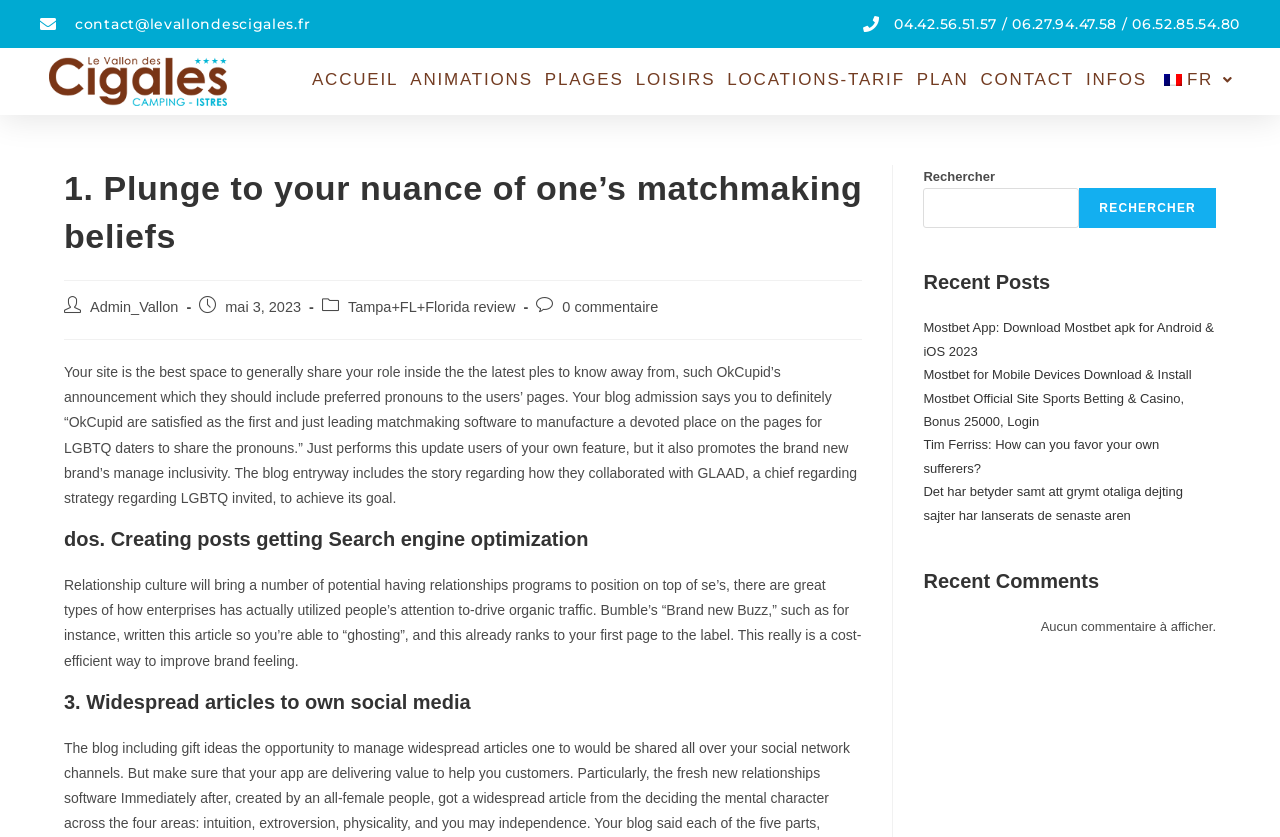Give a short answer using one word or phrase for the question:
What is the purpose of the search box?

To search the website